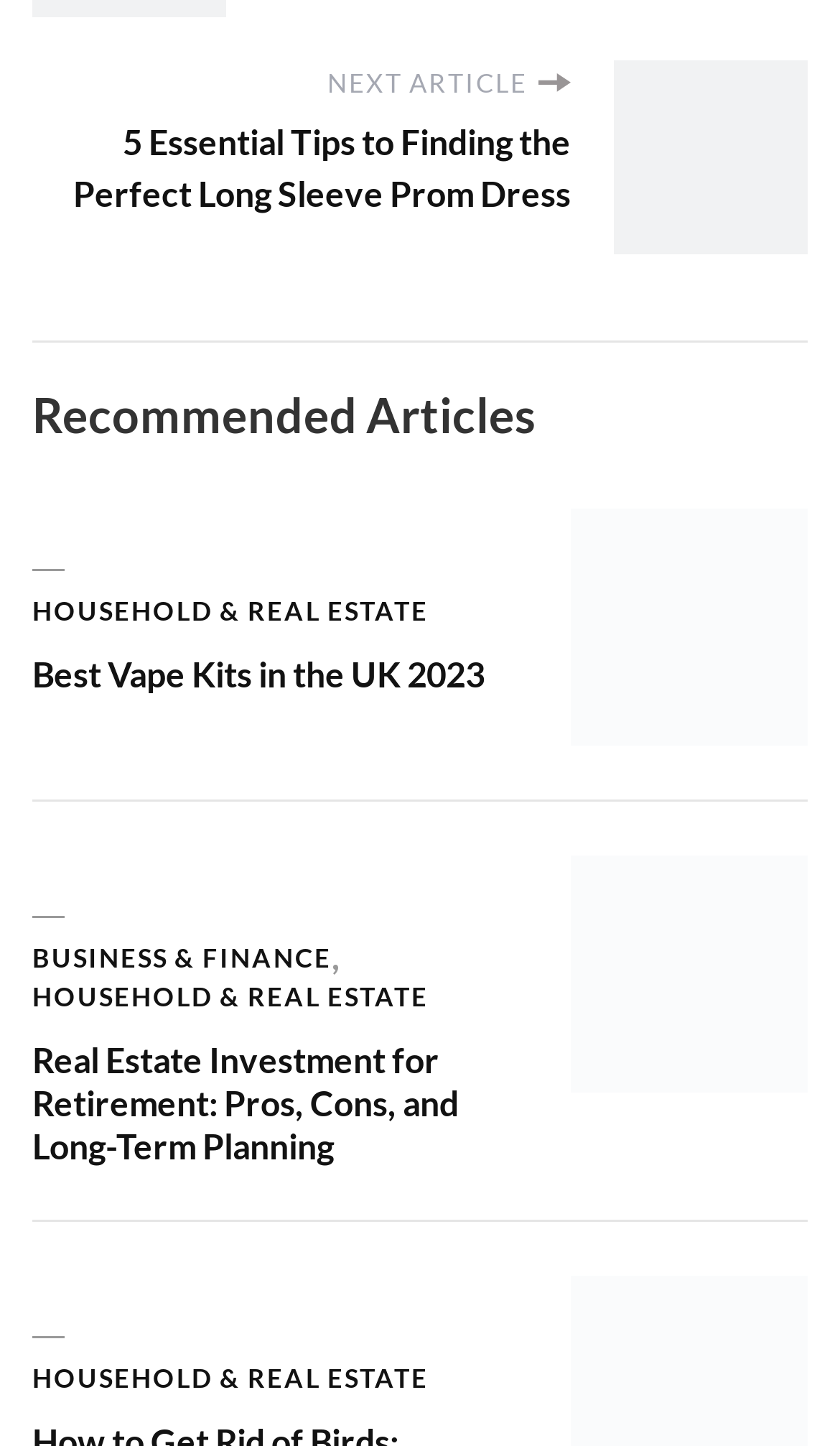Given the element description "Business & Finance" in the screenshot, predict the bounding box coordinates of that UI element.

[0.038, 0.65, 0.421, 0.677]